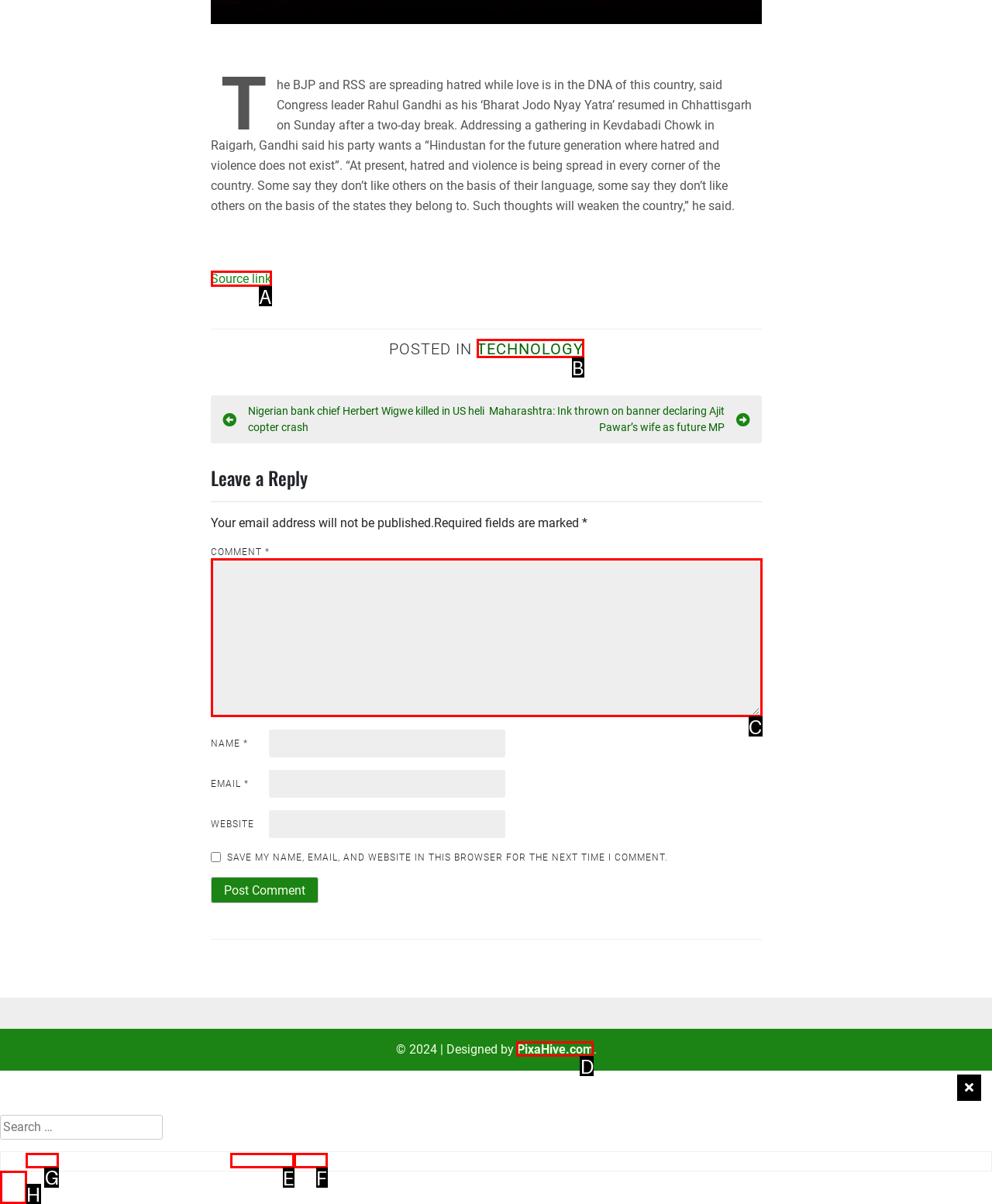Identify which lettered option completes the task: Click the 'Home' link. Provide the letter of the correct choice.

G